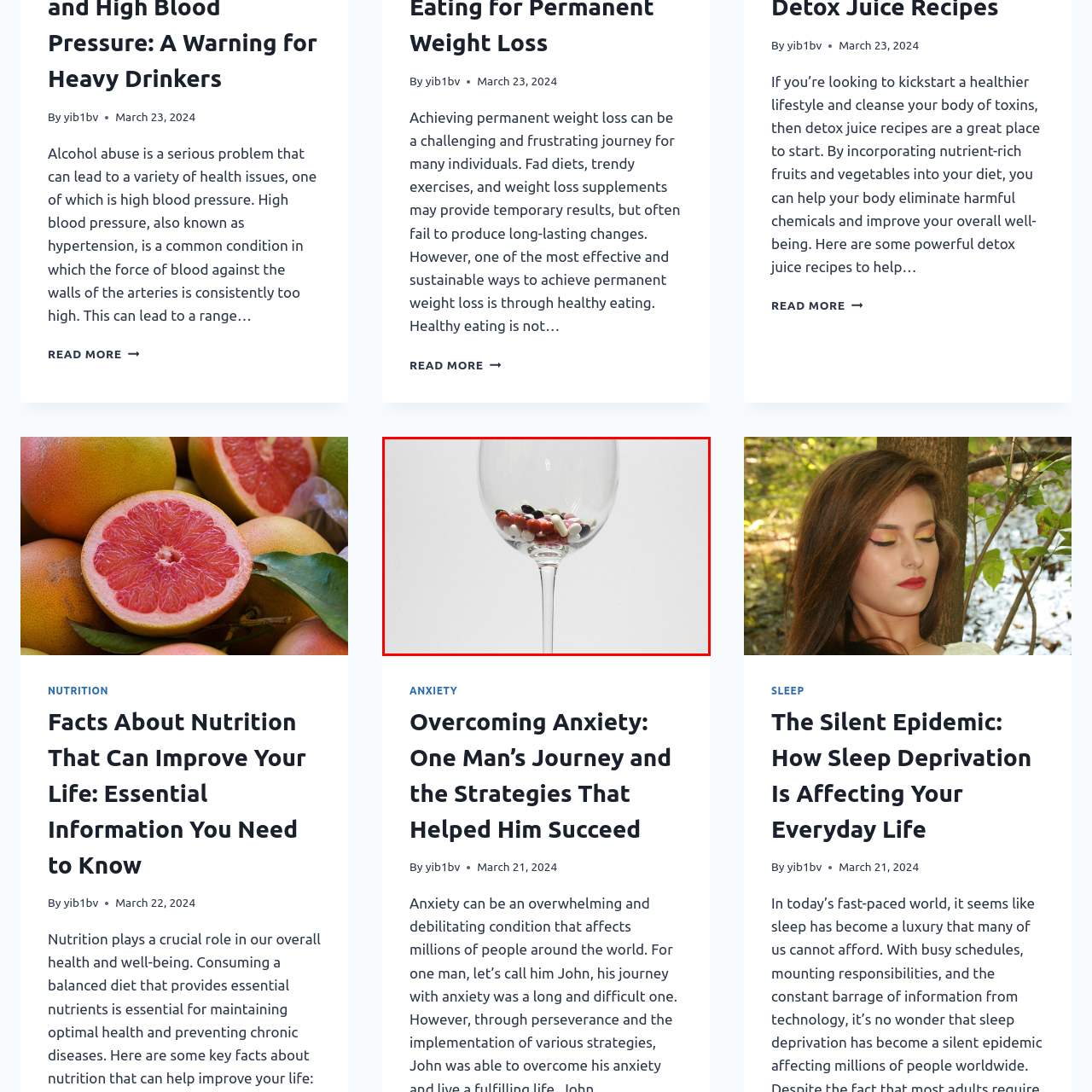Take a close look at the image outlined in red and answer the ensuing question with a single word or phrase:
What is the color of the background?

Minimalist